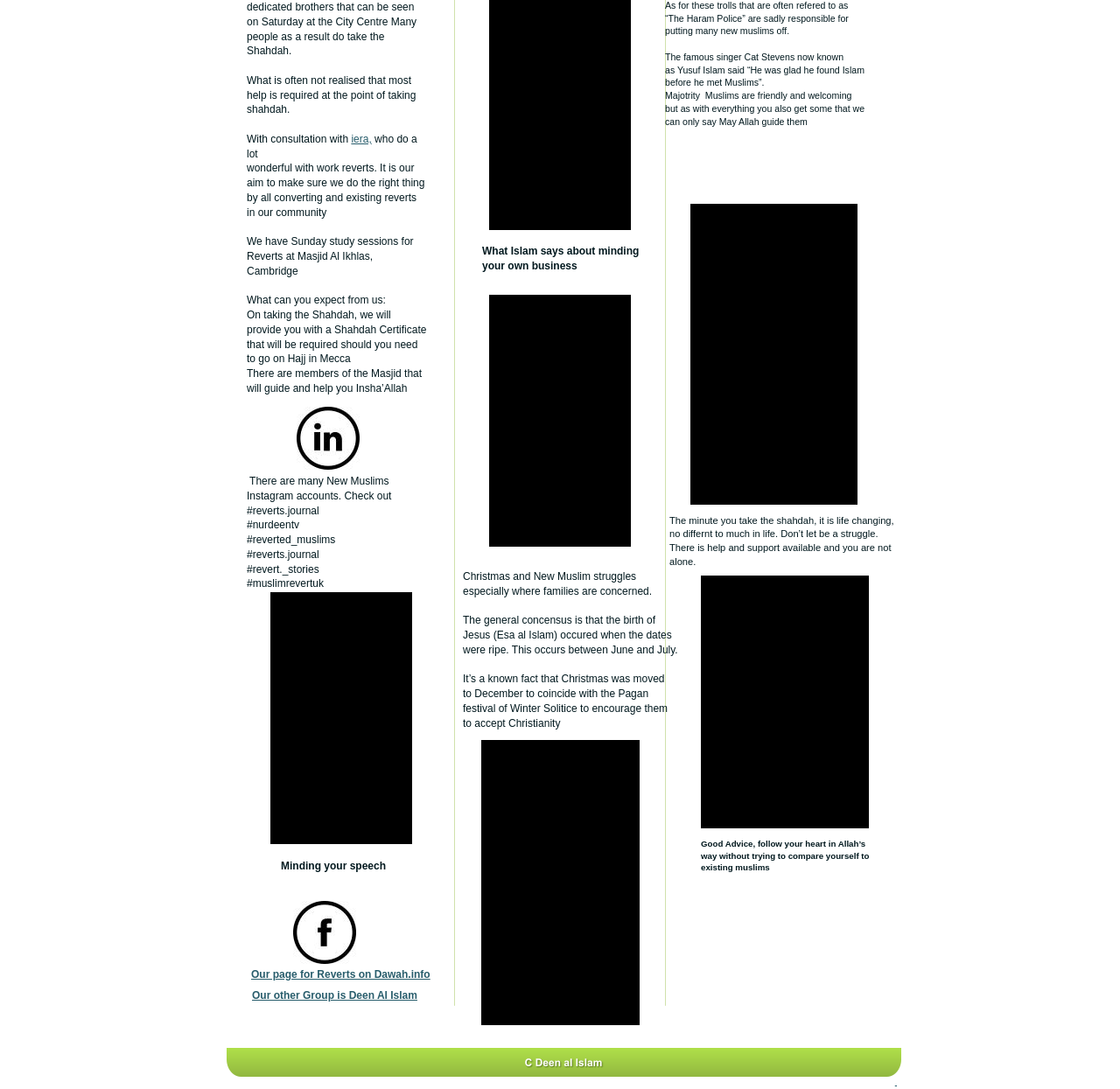Given the element description, predict the bounding box coordinates in the format (top-left x, top-left y, bottom-right x, bottom-right y), using floating point numbers between 0 and 1: TR Oliver Logistics Inc

None